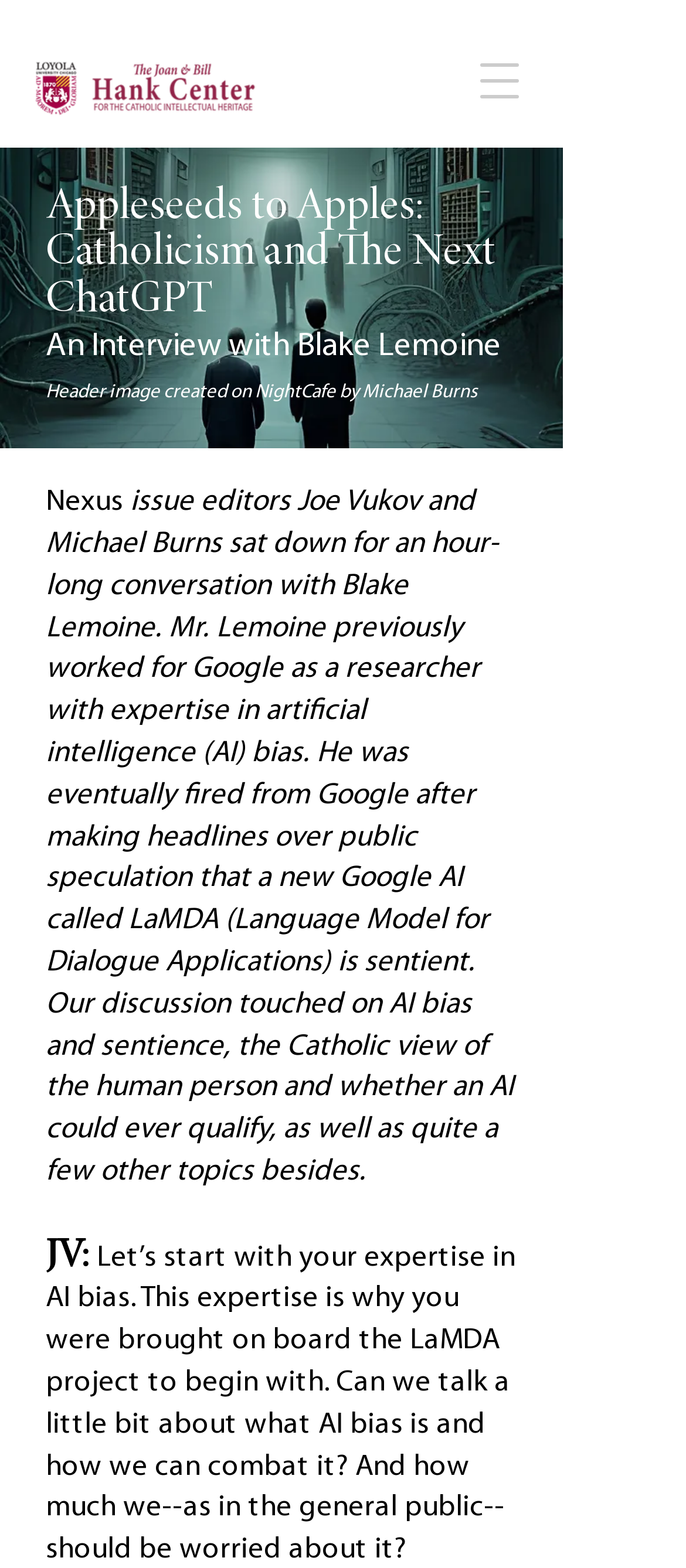Bounding box coordinates are specified in the format (top-left x, top-left y, bottom-right x, bottom-right y). All values are floating point numbers bounded between 0 and 1. Please provide the bounding box coordinate of the region this sentence describes: aria-label="Open navigation menu"

[0.664, 0.024, 0.792, 0.08]